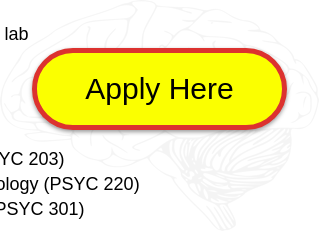Give an elaborate caption for the image.

The image features a vibrant yellow button with bold black text that reads "Apply Here," framed by a red outline. This button is likely designed for students interested in joining the Cognition & Neurocognitive Disorders Research Lab at Montclair State University (MSU). The background subtly includes an illustration of a brain, emphasizing the focus on cognitive and neurocognitive research. This graphic serves as a clear and inviting call to action for undergraduate students, encouraging them to participate in valuable research experiences and contribute to the lab's work in the field of psychology.